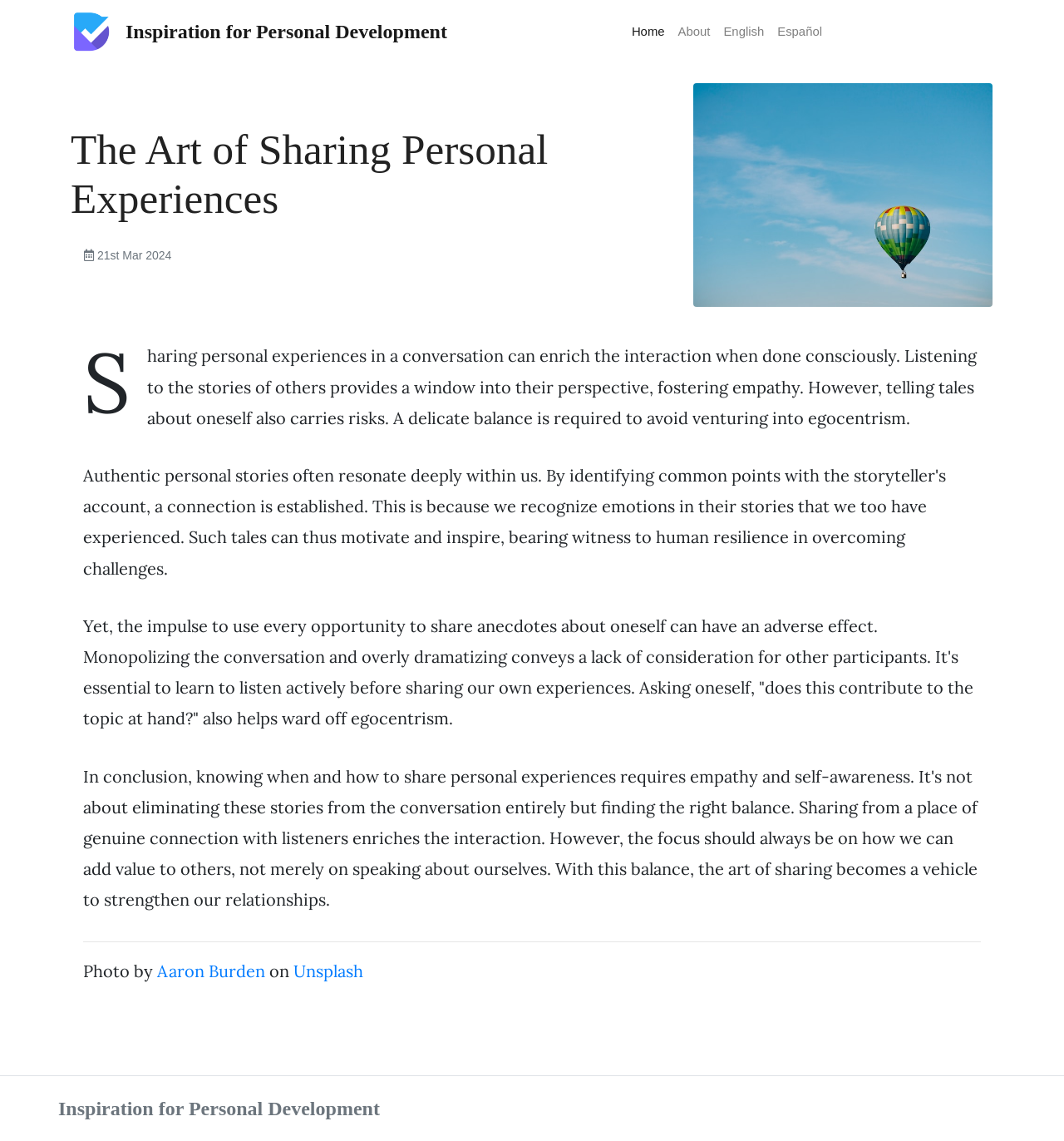Reply to the question below using a single word or brief phrase:
What is the name of the website?

Inspiration for Personal Development